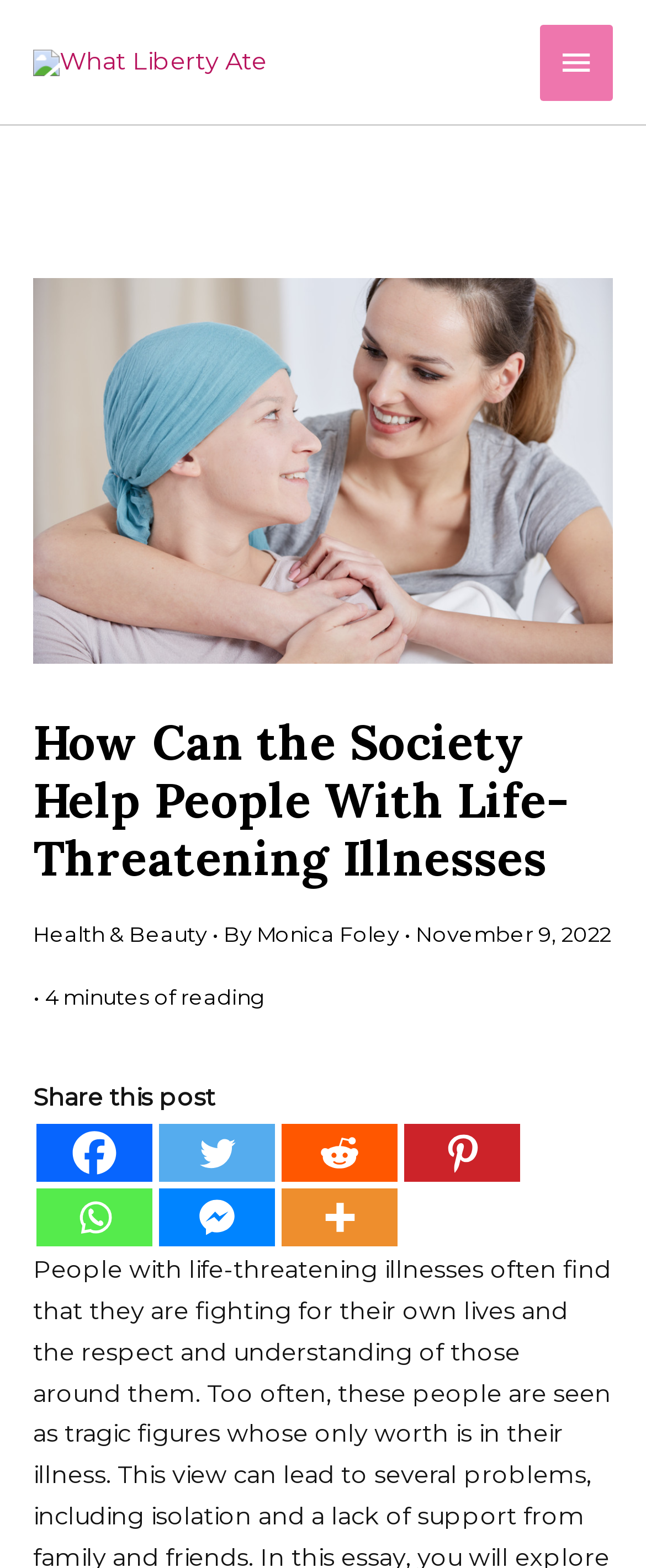Give the bounding box coordinates for the element described by: "title="More"".

[0.436, 0.758, 0.615, 0.795]